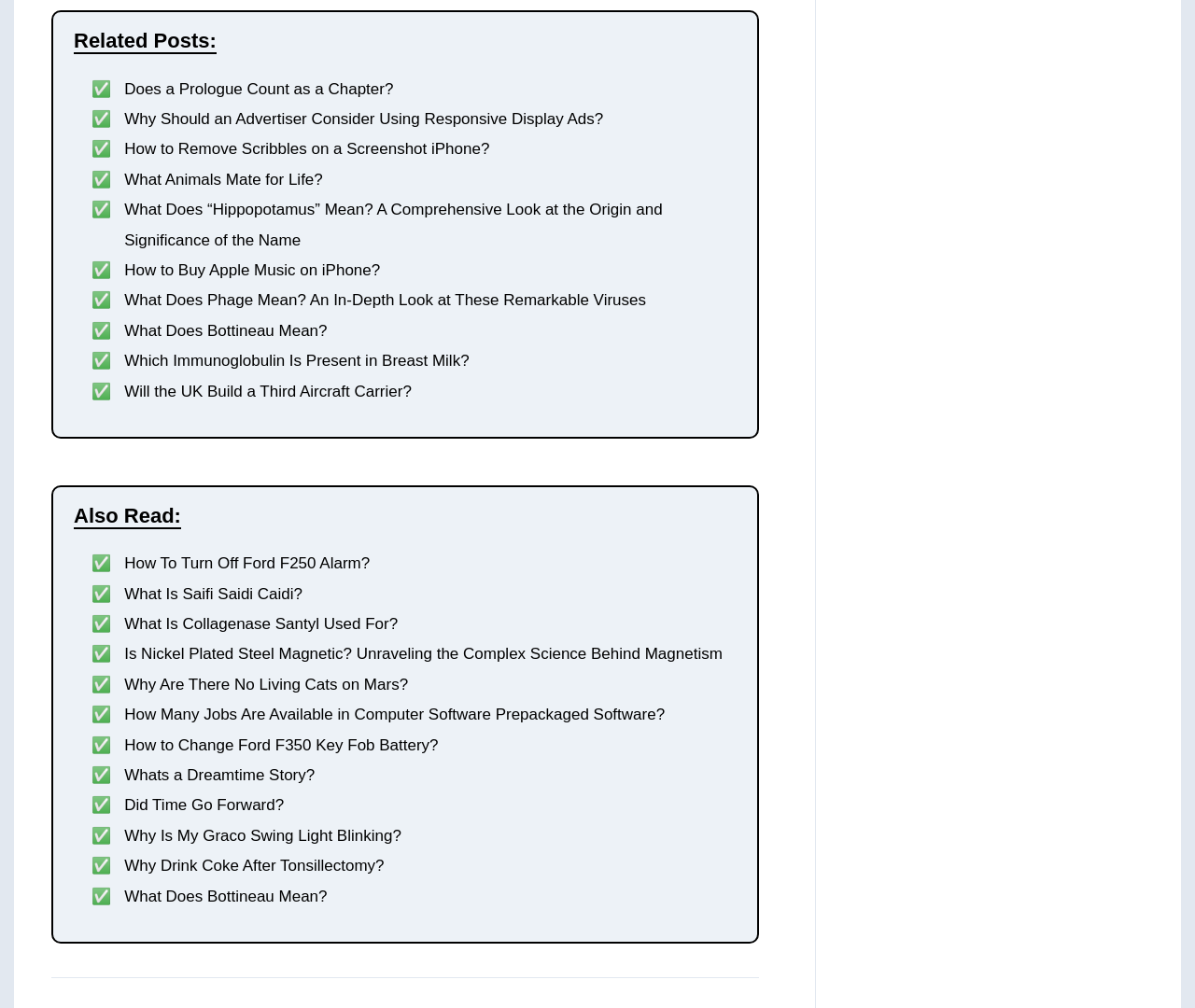What is the vertical position of the 'Also Read:' static text element? Look at the image and give a one-word or short phrase answer.

0.5